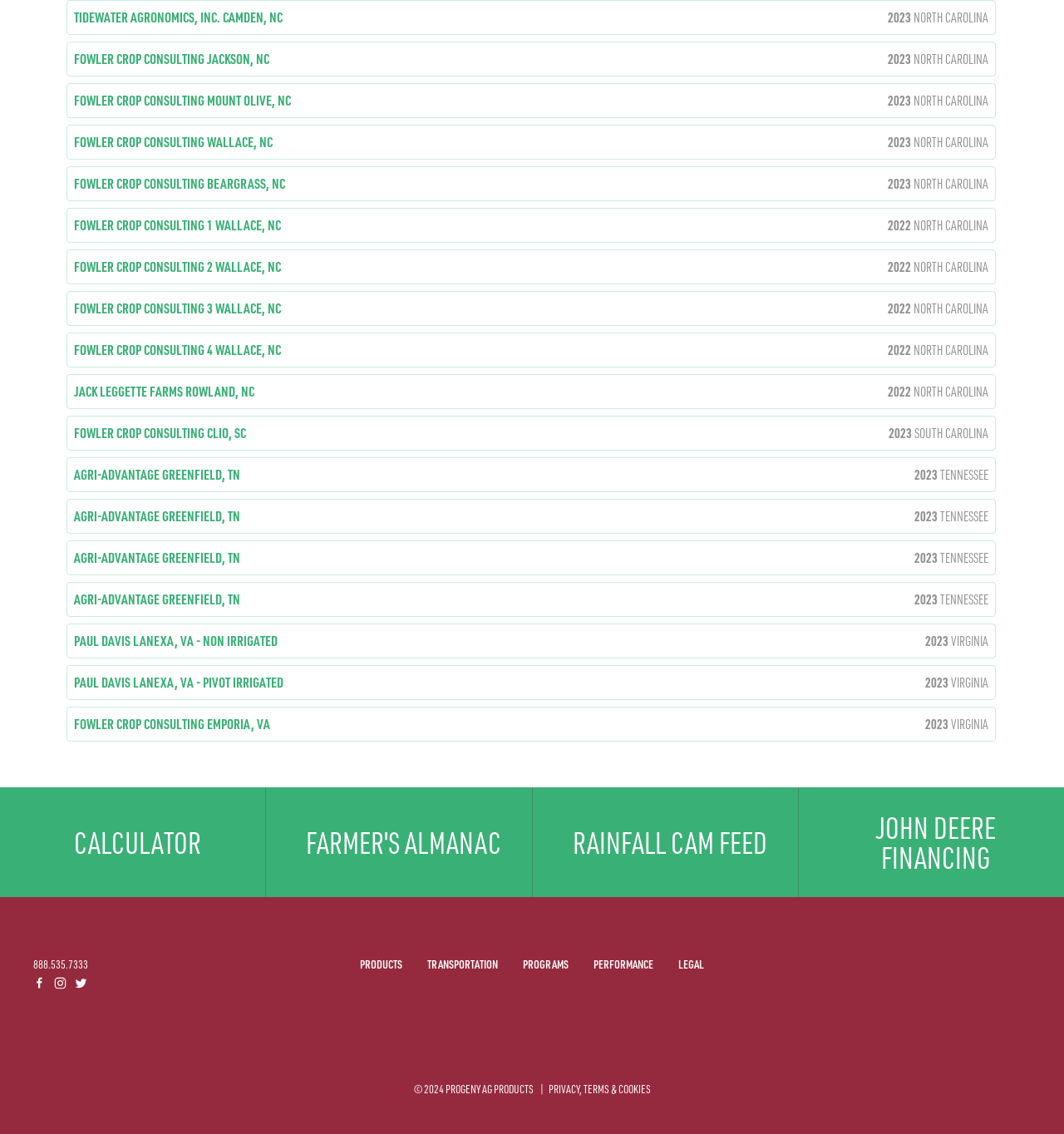Find and indicate the bounding box coordinates of the region you should select to follow the given instruction: "Click the Home link".

None